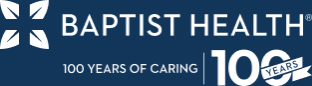Use one word or a short phrase to answer the question provided: 
What is the color of the text in the logo?

White